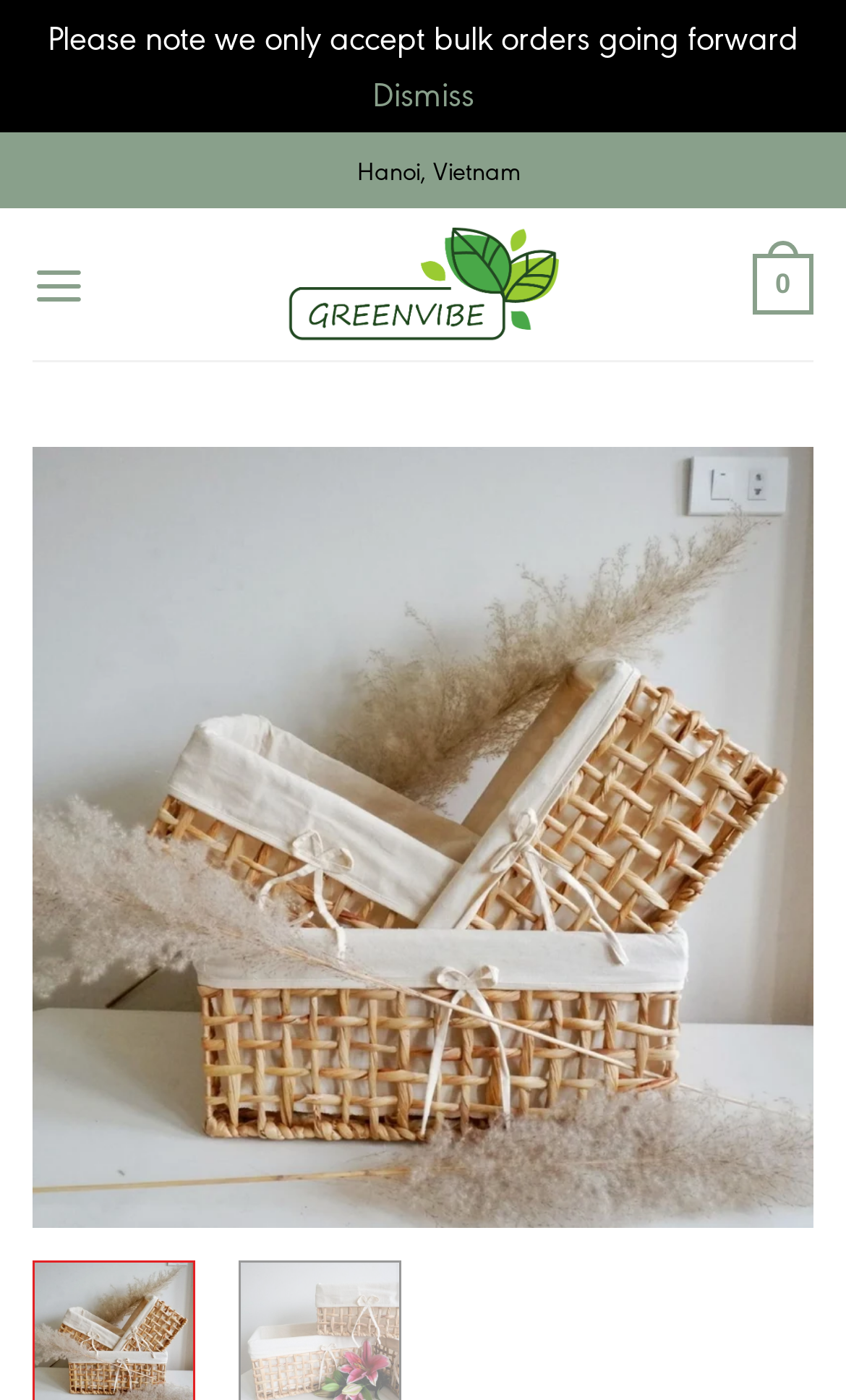Based on the image, give a detailed response to the question: How many navigation buttons are there?

I counted the number of navigation buttons by looking at the button elements 'Previous' and 'Next' which are located at the bottom of the figure element.